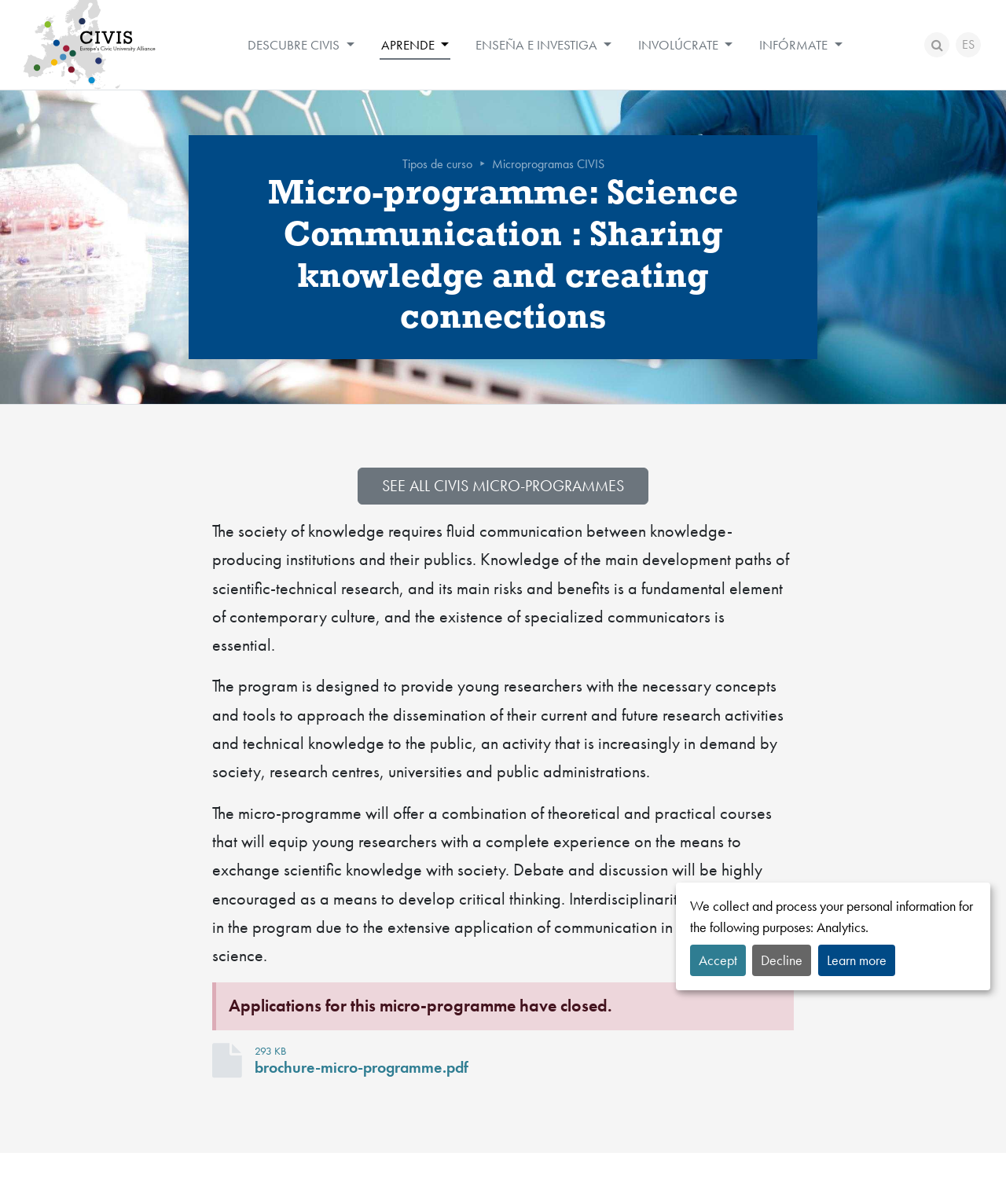Find the bounding box coordinates for the area you need to click to carry out the instruction: "Learn more about the cookie policy". The coordinates should be four float numbers between 0 and 1, indicated as [left, top, right, bottom].

[0.813, 0.785, 0.89, 0.811]